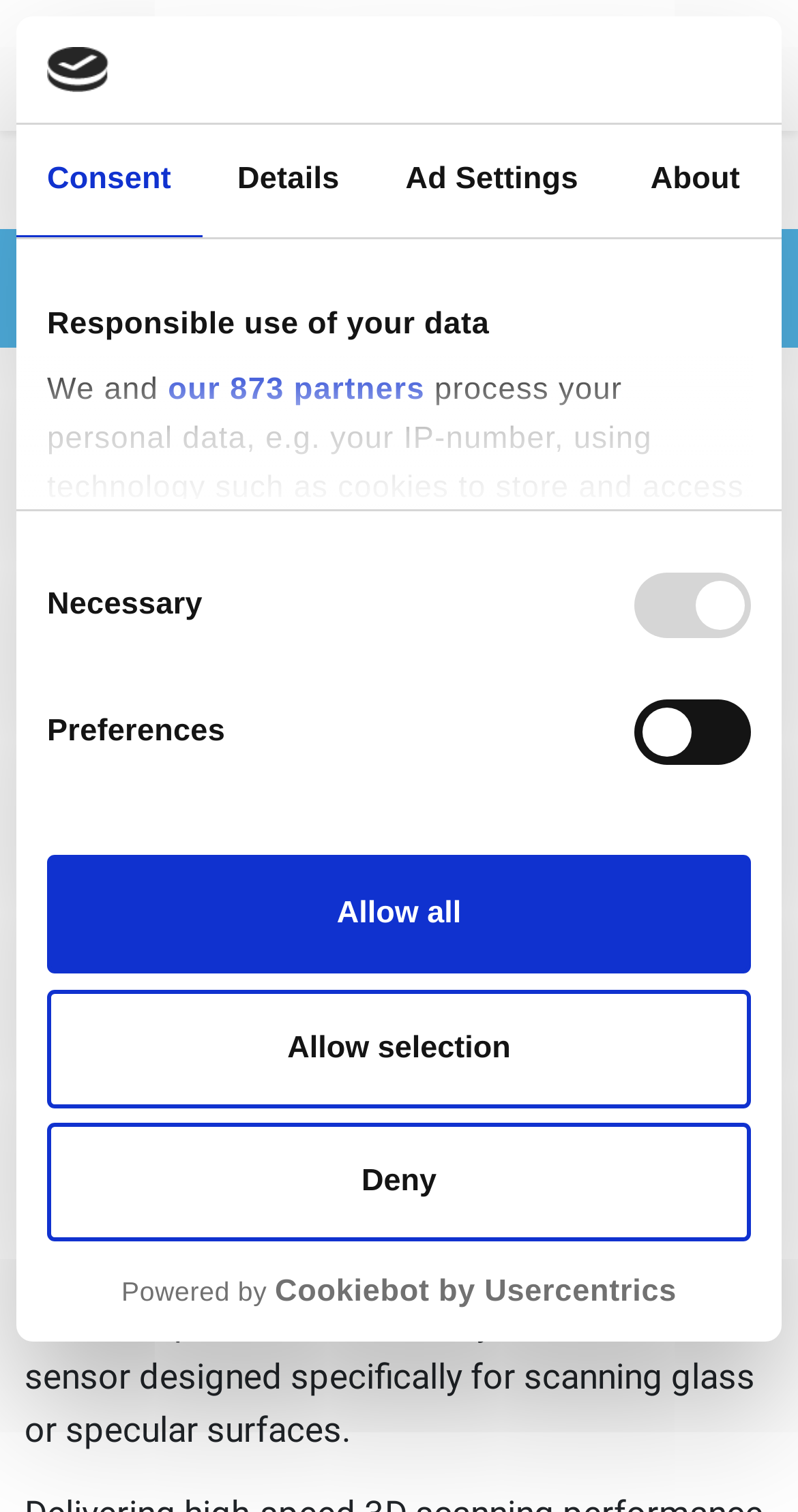Provide a thorough description of this webpage.

The webpage is about SmartRay's presentation of their new ECCO 95.020 3D sensor at the Control trade fair 2019 in Stuttgart, Germany. At the top of the page, there is a banner with a site header, which includes a link to the home page, social media links, and a login/register section.

Below the banner, there is a dialog box with a title "Responsible use of your data" that takes up most of the page's width. The dialog box has a tab list with four tabs: "Consent", "Details", "Ad Settings", and "About". The "Consent" tab is selected by default, and it contains a long paragraph of text explaining how the website uses personal data, along with three checkboxes for "Necessary", "Preferences", and "Statistics" consent options.

There are three buttons at the bottom of the dialog box: "Deny", "Allow selection", and "Allow all". Below the dialog box, there is a link to the website's logo, which opens in a new window, and a "Powered by" section with a link to Cookiebot by Usercentrics.

On the right side of the page, there is a section with a heading "ECCO 95.020 3D sensor" that contains two paragraphs of text describing SmartRay's presentation of their new 3D sensor at the Control trade fair. The text also mentions that the company's European Sales team will showcase the sensor and software-hardware optimization tools at the fair.